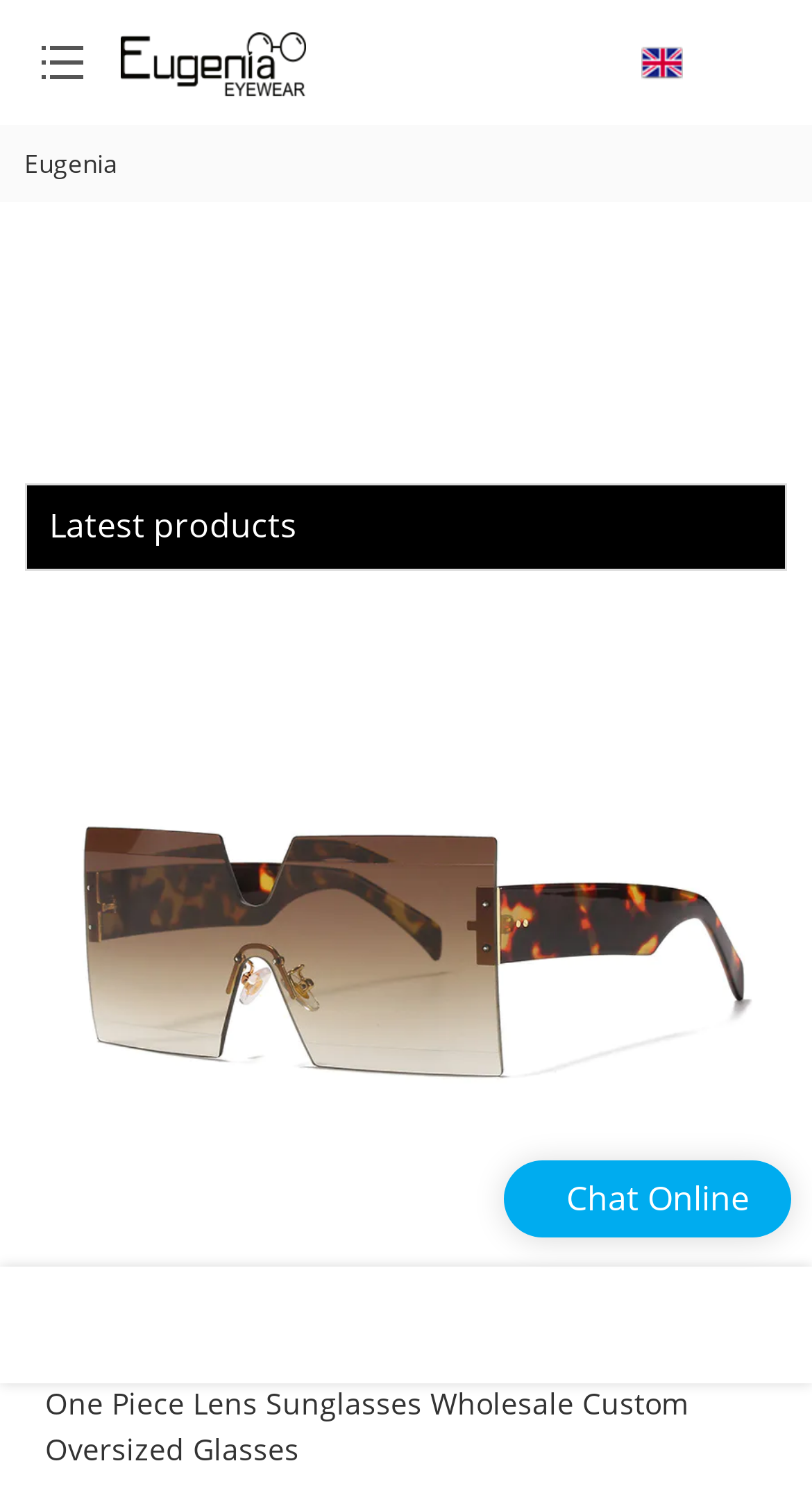What is the purpose of the 'Chat Online' button?
Based on the visual, give a brief answer using one word or a short phrase.

To initiate online chat